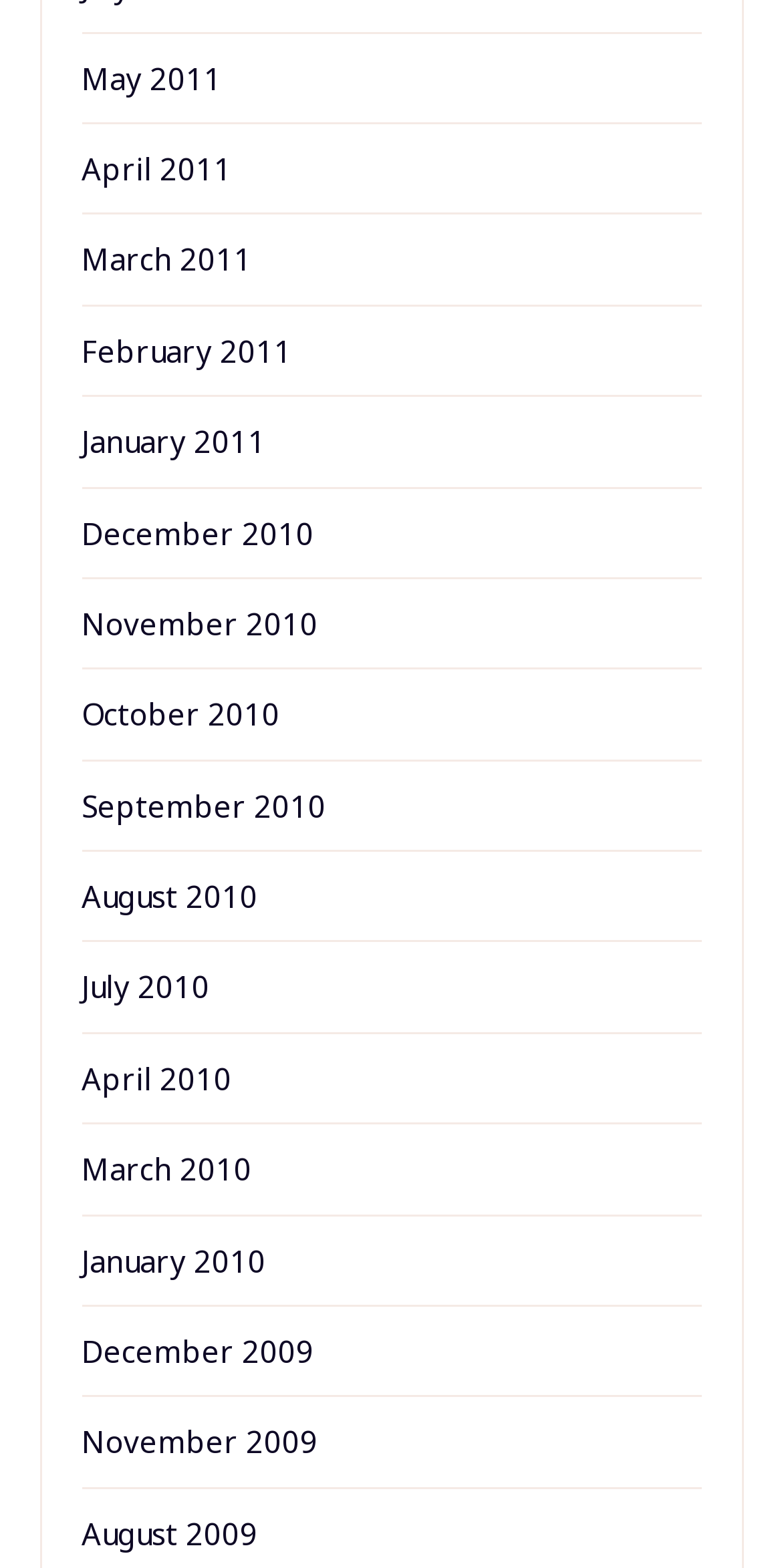Are the links arranged in chronological order? Using the information from the screenshot, answer with a single word or phrase.

Yes